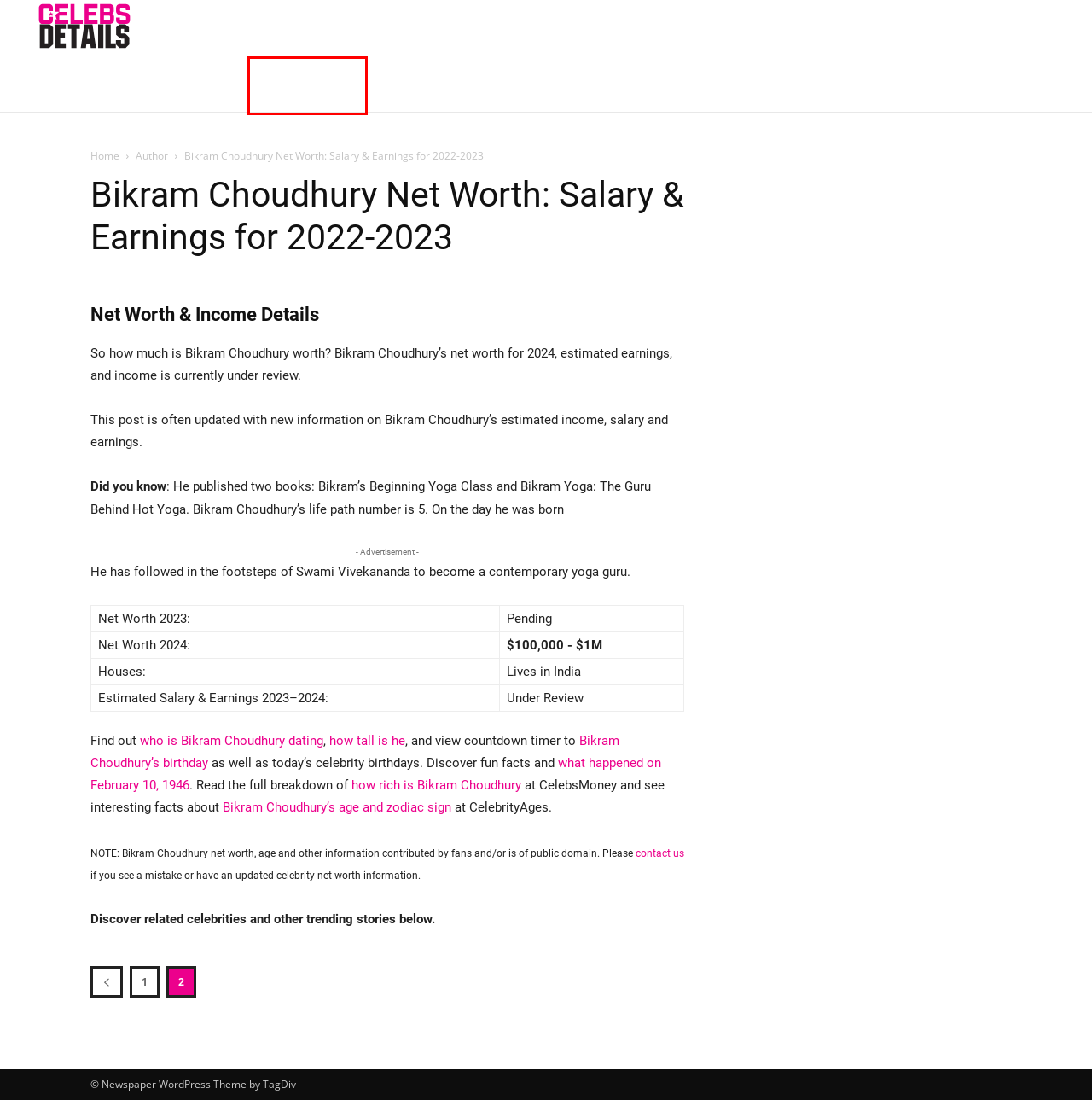You are presented with a screenshot of a webpage that includes a red bounding box around an element. Determine which webpage description best matches the page that results from clicking the element within the red bounding box. Here are the candidates:
A. Social Media Archives - CelebsDetails
B. Fashion Archives - CelebsDetails
C. Bikram Choudhury Net Worth 2024: Money, Salary, Bio - CelebsMoney
D. Sports Archives - CelebsDetails
E. CelebsDetails.com: Celebrity Heights, True Facts, Net Worths & Bios
F. About - CelebsDetails
G. Author Archives - CelebsDetails
H. Music Archives - CelebsDetails

A